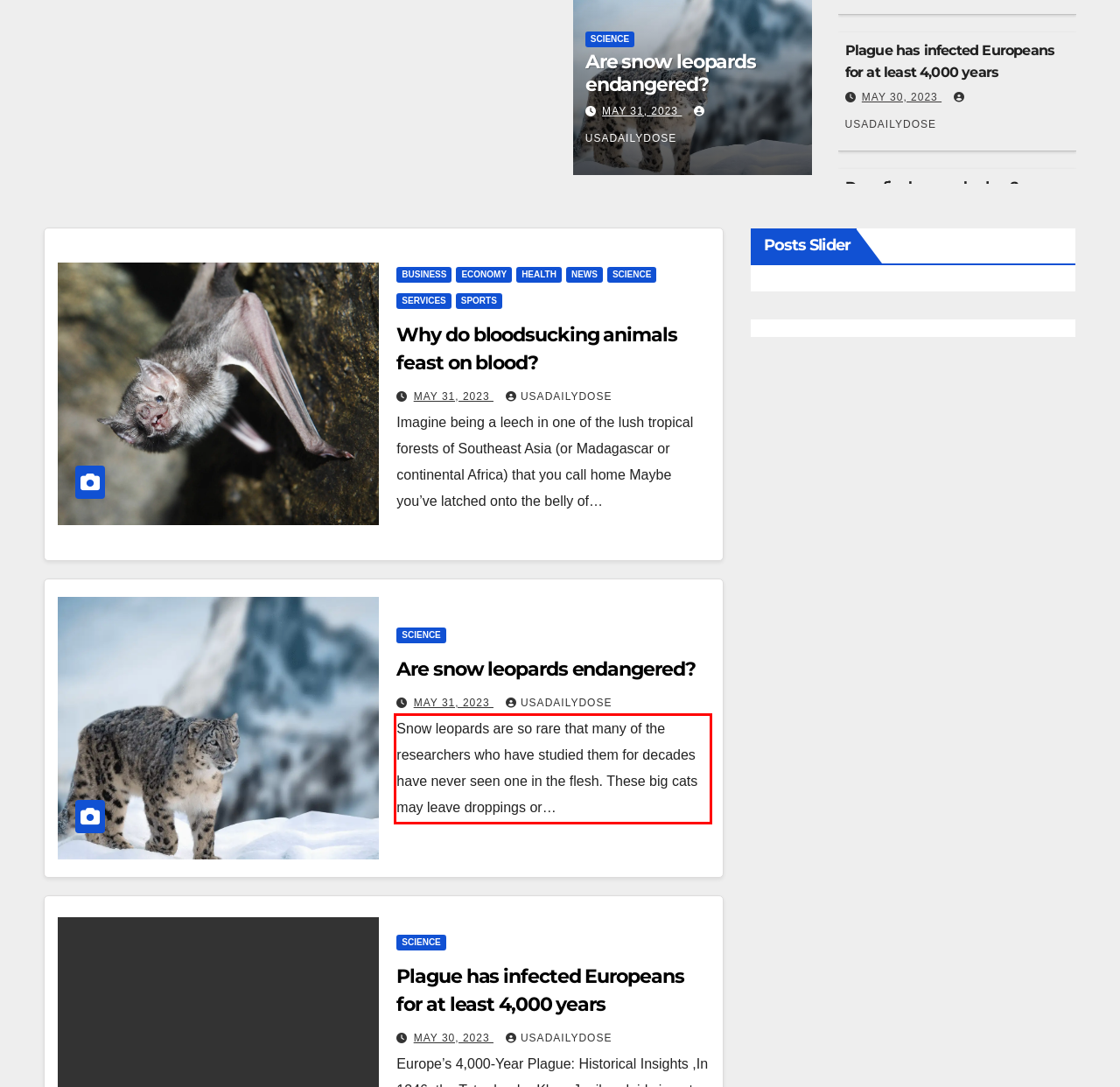Please identify and extract the text from the UI element that is surrounded by a red bounding box in the provided webpage screenshot.

Snow leopards are so rare that many of the researchers who have studied them for decades have never seen one in the flesh. These big cats may leave droppings or…